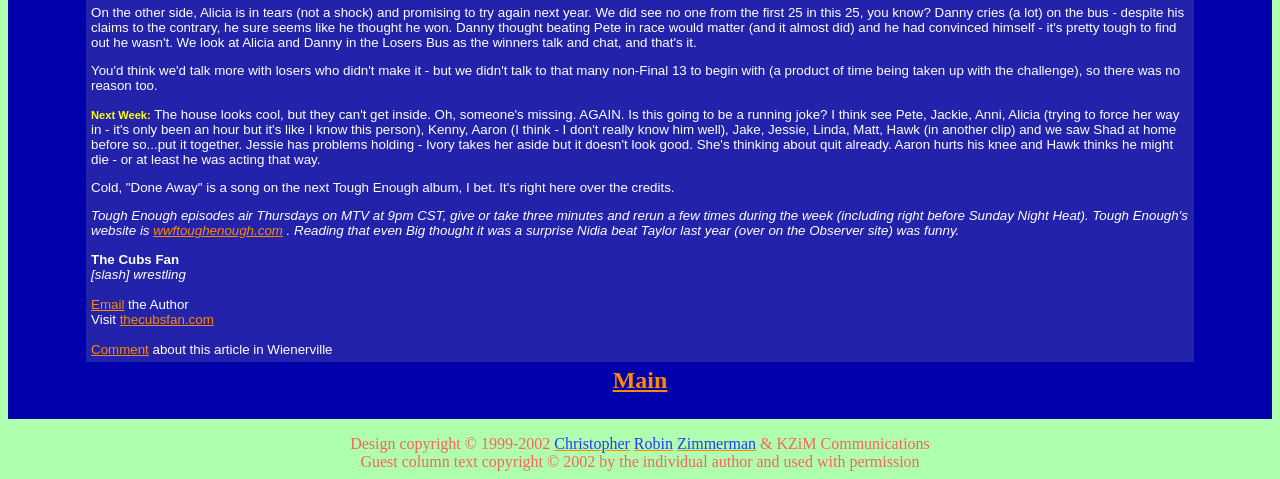Who is the author of the article?
Answer the question with just one word or phrase using the image.

The Cubs Fan